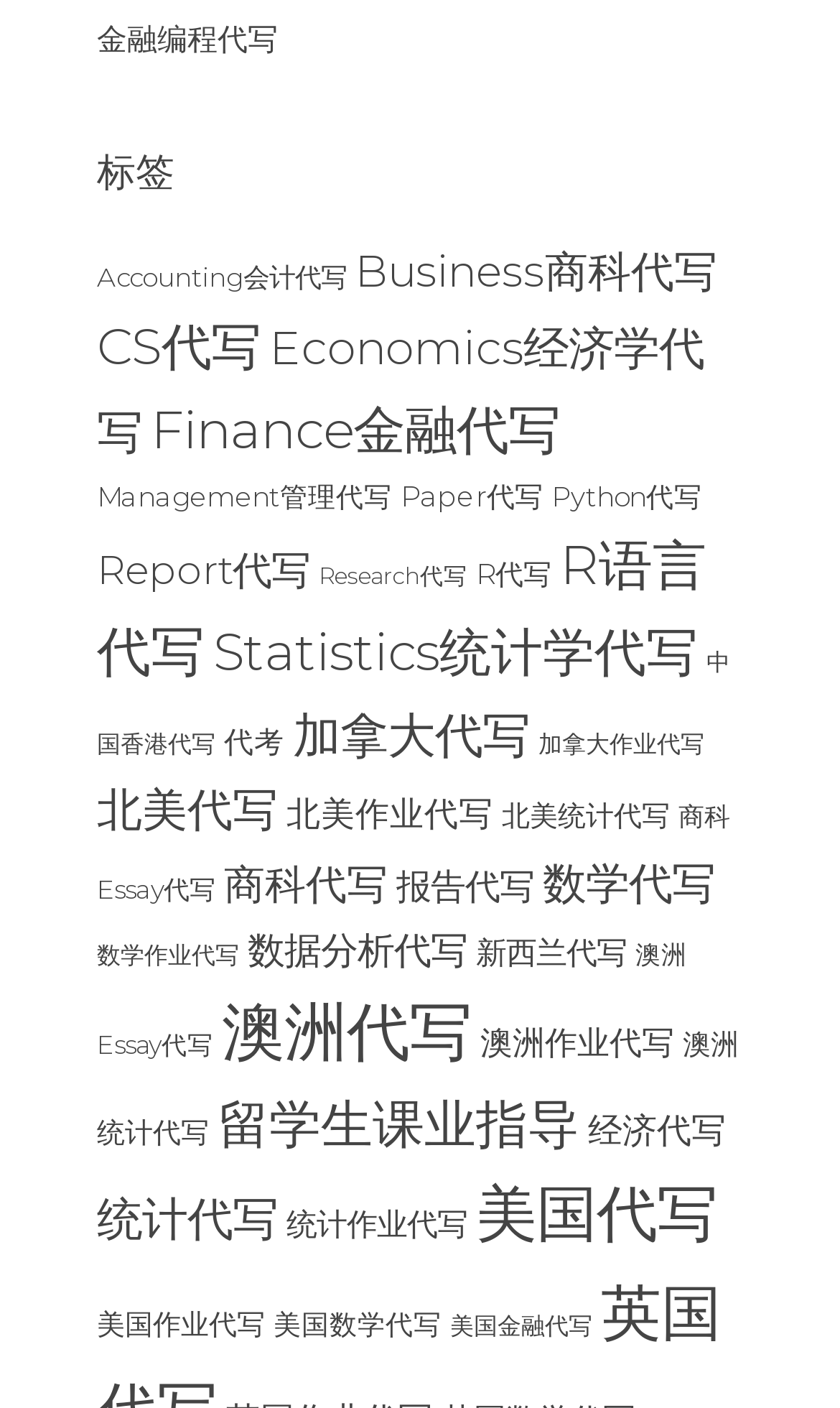Can you pinpoint the bounding box coordinates for the clickable element required for this instruction: "View CS代写"? The coordinates should be four float numbers between 0 and 1, i.e., [left, top, right, bottom].

[0.115, 0.223, 0.31, 0.268]